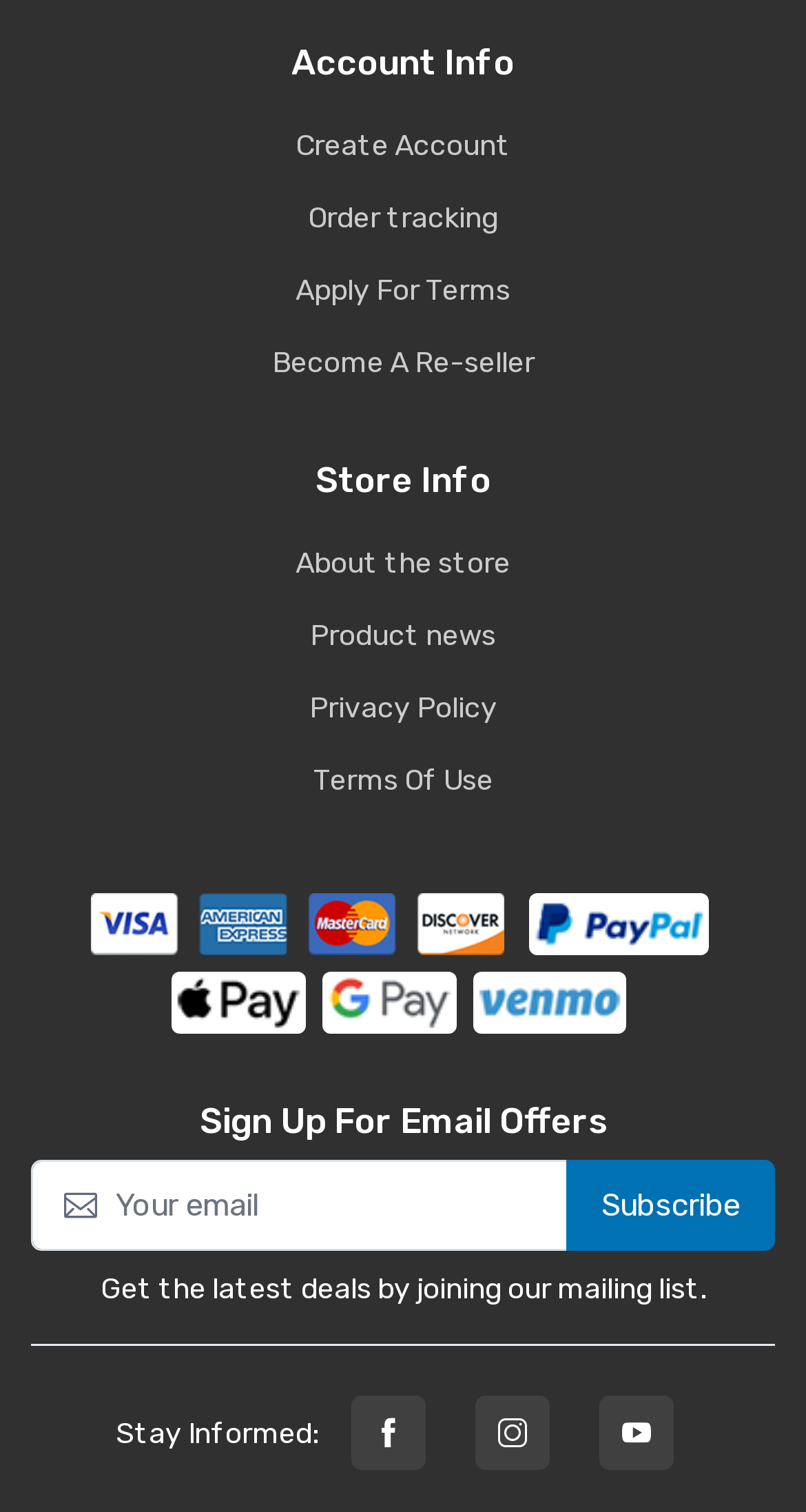Identify the bounding box coordinates of the region I need to click to complete this instruction: "Track an order".

[0.038, 0.124, 0.962, 0.164]